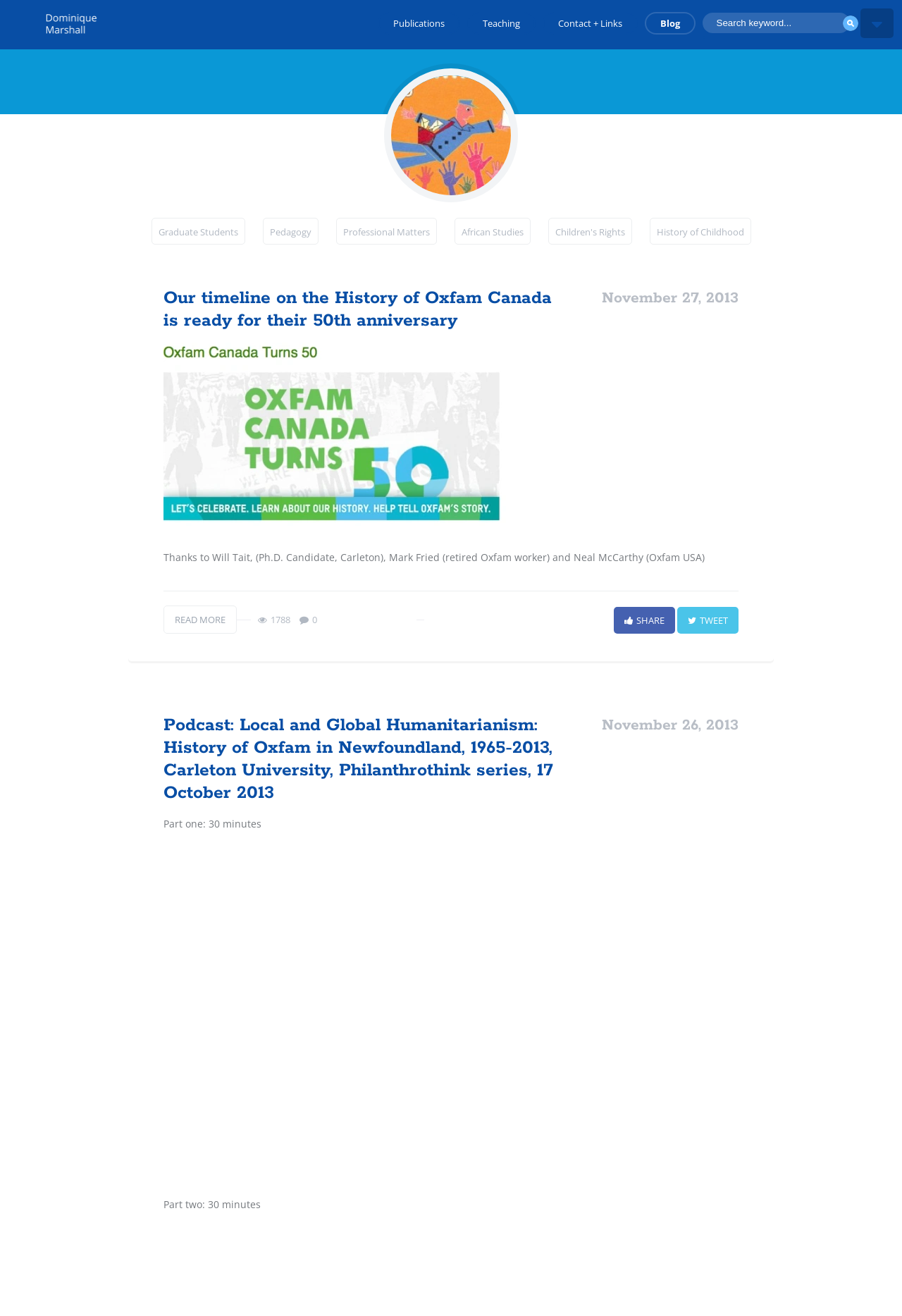Consider the image and give a detailed and elaborate answer to the question: 
What is the category of the blog post 'Our timeline on the History of Oxfam Canada is ready for their 50th anniversary'?

The blog post 'Our timeline on the History of Oxfam Canada is ready for their 50th anniversary' is categorized under 'History of Oxfam' because it is related to the history of Oxfam Canada and its 50th anniversary.